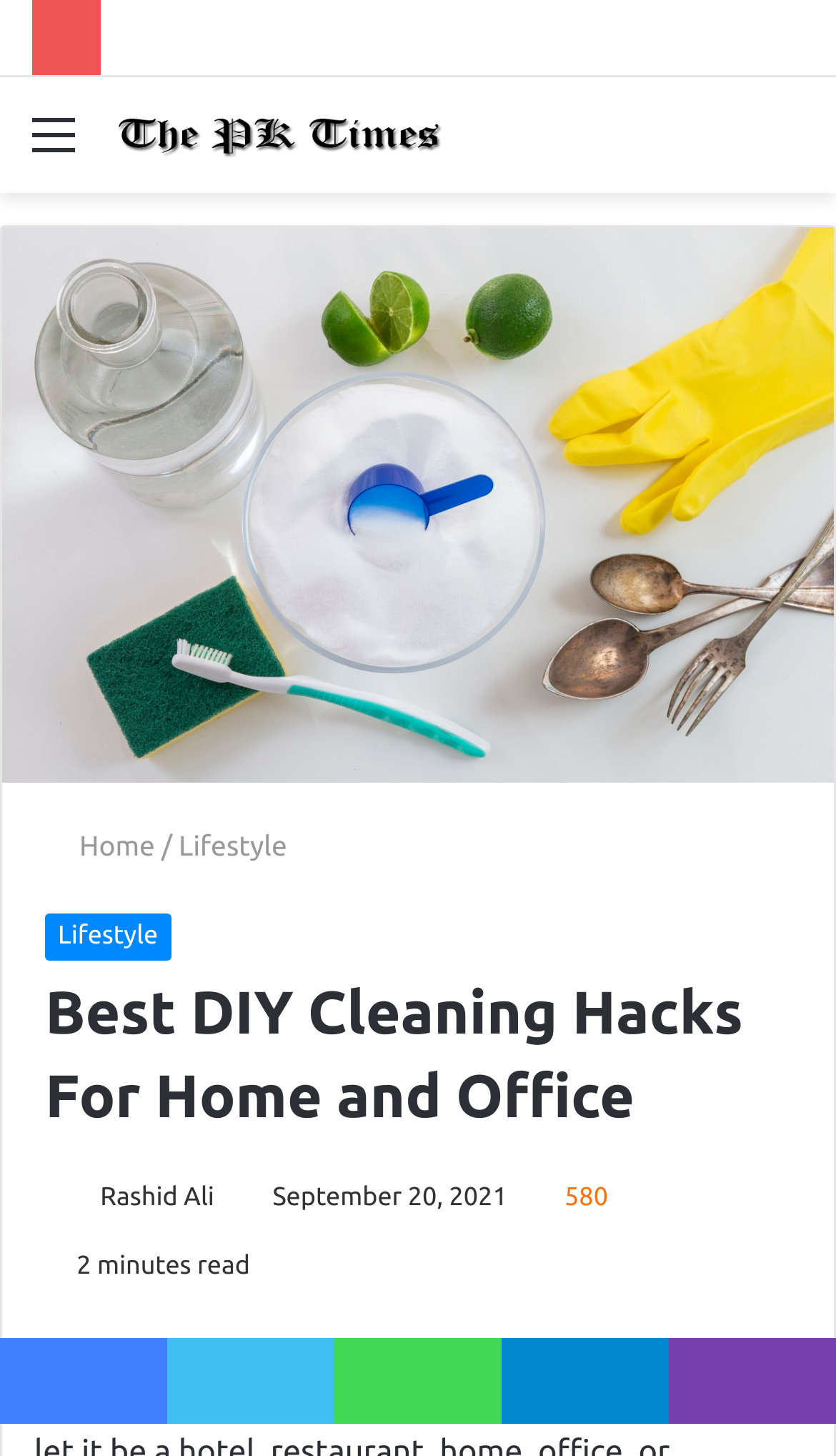Please identify the bounding box coordinates of the element that needs to be clicked to execute the following command: "Share on Facebook". Provide the bounding box using four float numbers between 0 and 1, formatted as [left, top, right, bottom].

[0.0, 0.919, 0.2, 0.978]